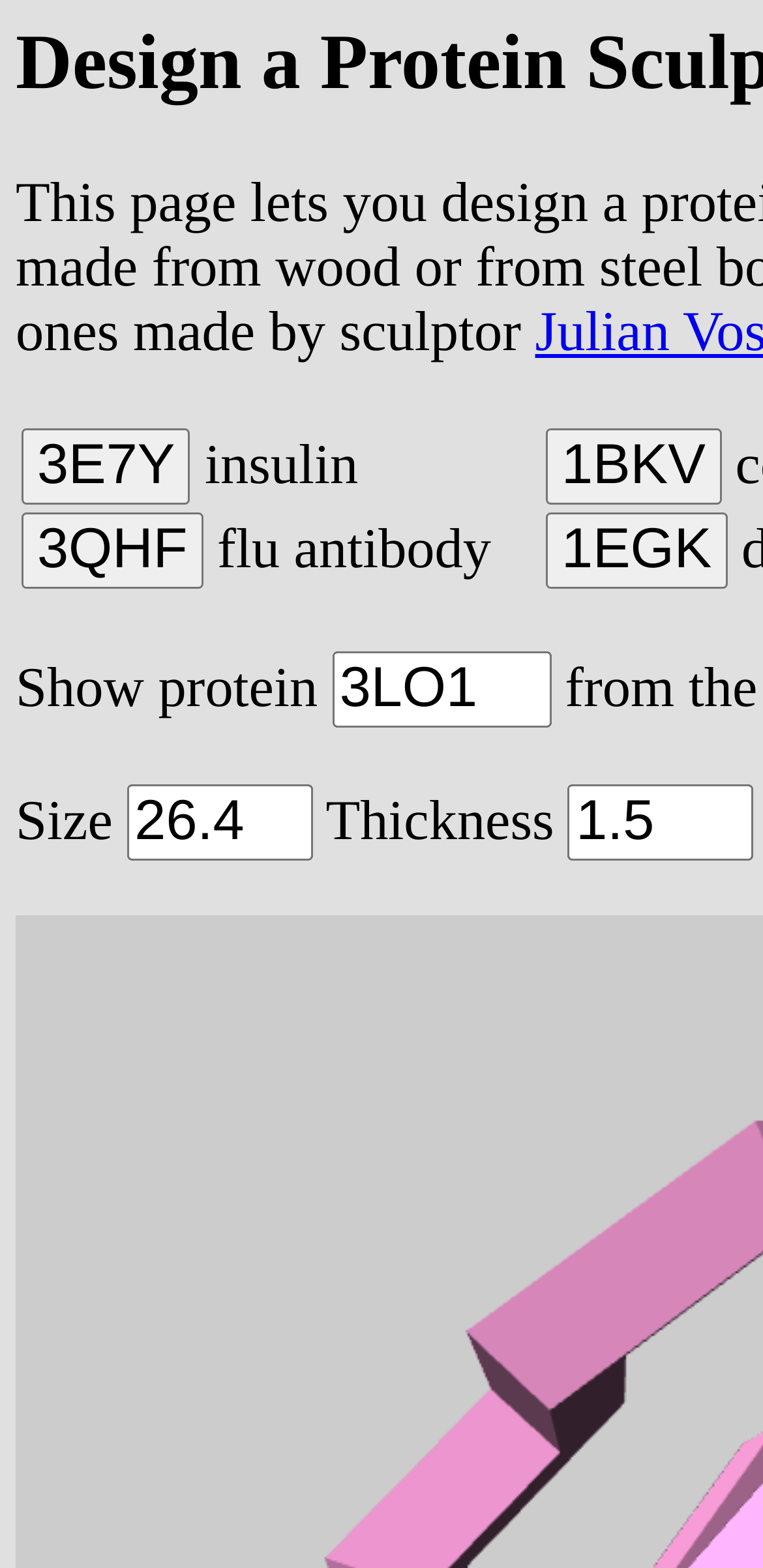Locate the bounding box coordinates of the UI element described by: "3E7Y". Provide the coordinates as four float numbers between 0 and 1, formatted as [left, top, right, bottom].

[0.028, 0.273, 0.25, 0.322]